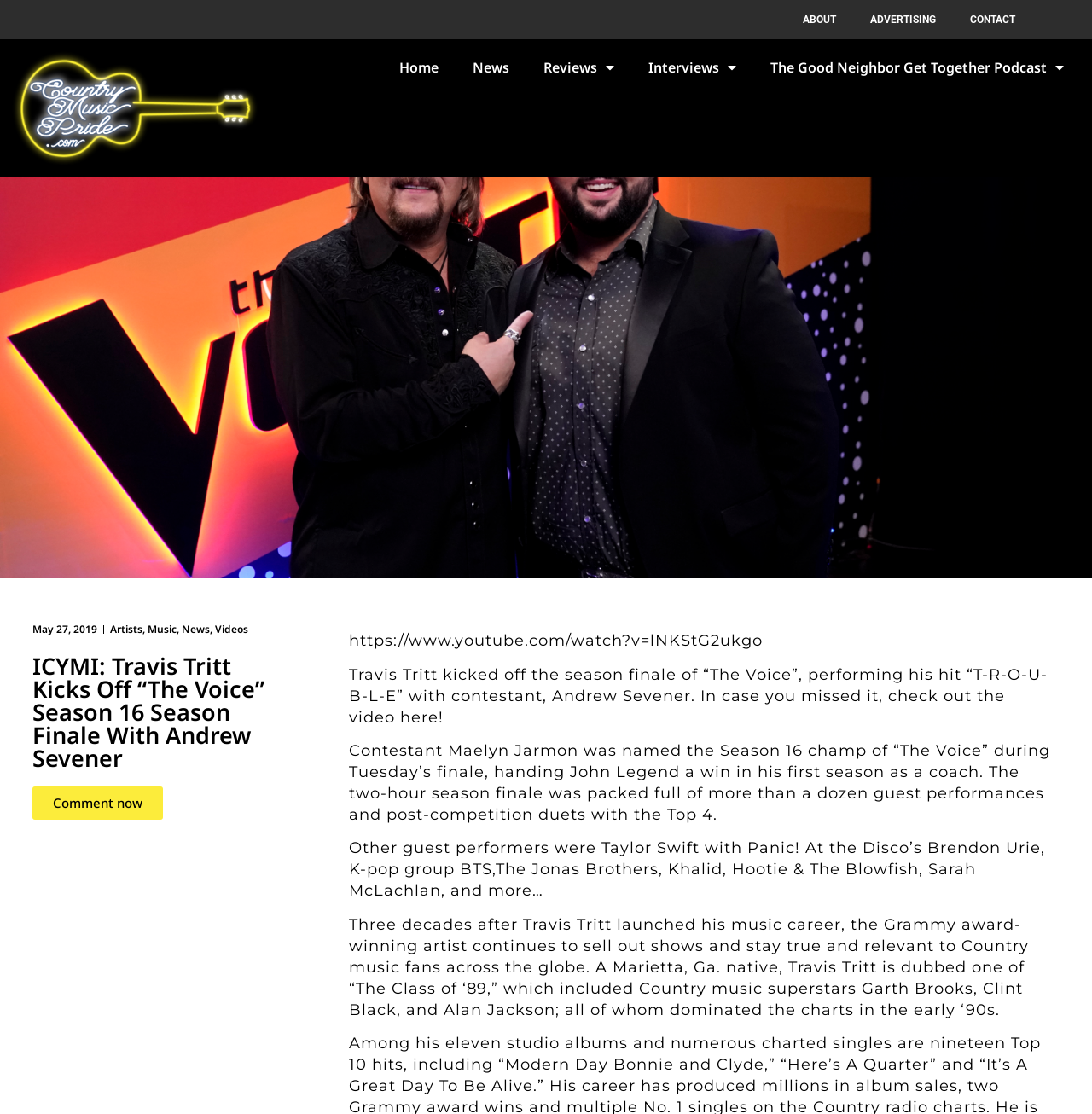What is the name of the song performed by Travis Tritt on The Voice?
Using the image, elaborate on the answer with as much detail as possible.

The answer can be found in the paragraph that describes the performance on The Voice, where it is mentioned that Travis Tritt kicked off the season finale of The Voice, performing his hit 'T-R-O-U-B-L-E' with contestant, Andrew Sevener.